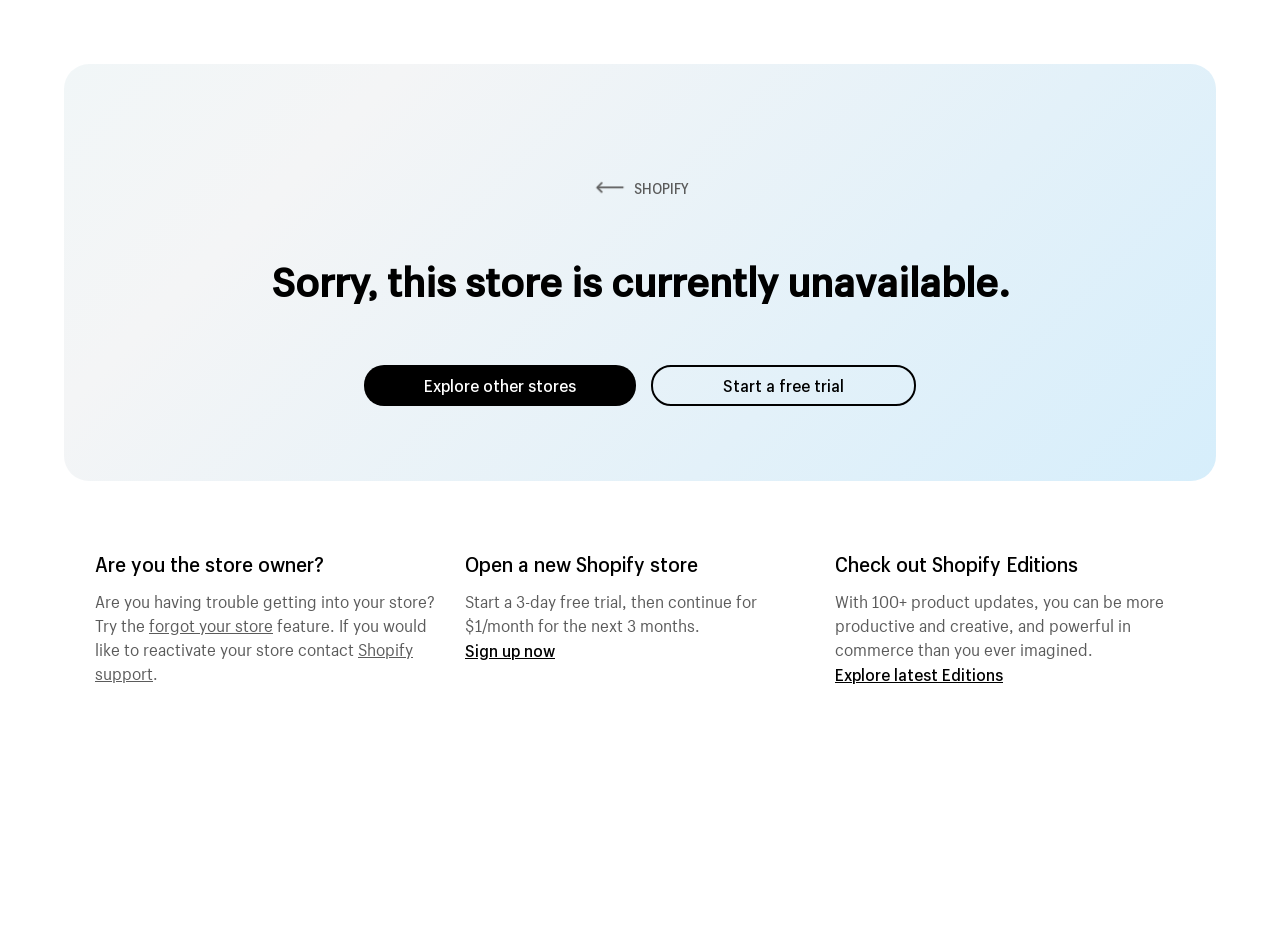What is the alternative for store owners having trouble?
Please respond to the question with a detailed and thorough explanation.

If the store owner is having trouble getting into their store, they can try the 'forgot your store' feature. If that doesn't work, they can contact Shopify support, as indicated by the link 'Shopify support'.